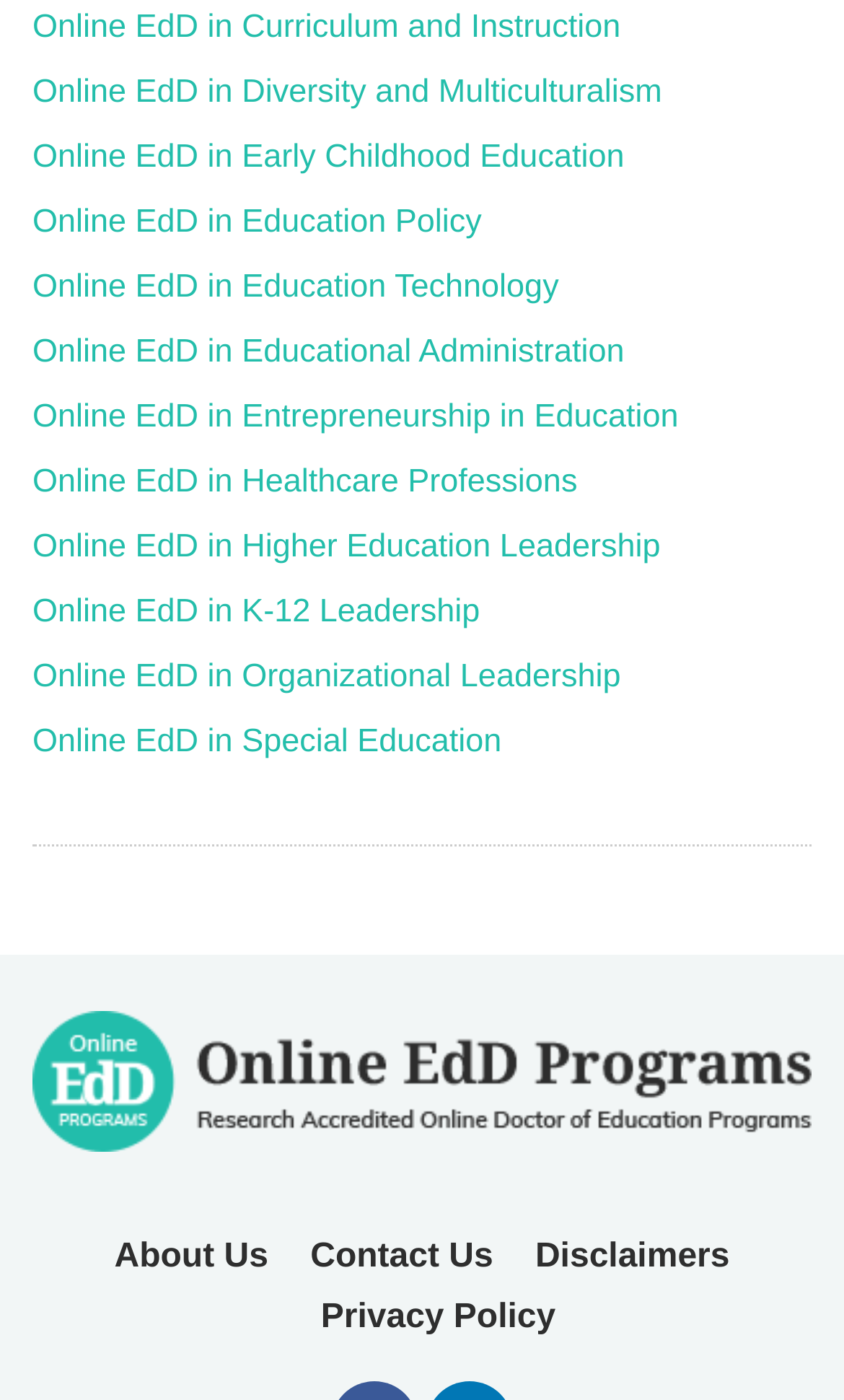Identify the bounding box coordinates of the region that should be clicked to execute the following instruction: "Visit About Us page".

[0.135, 0.877, 0.318, 0.92]